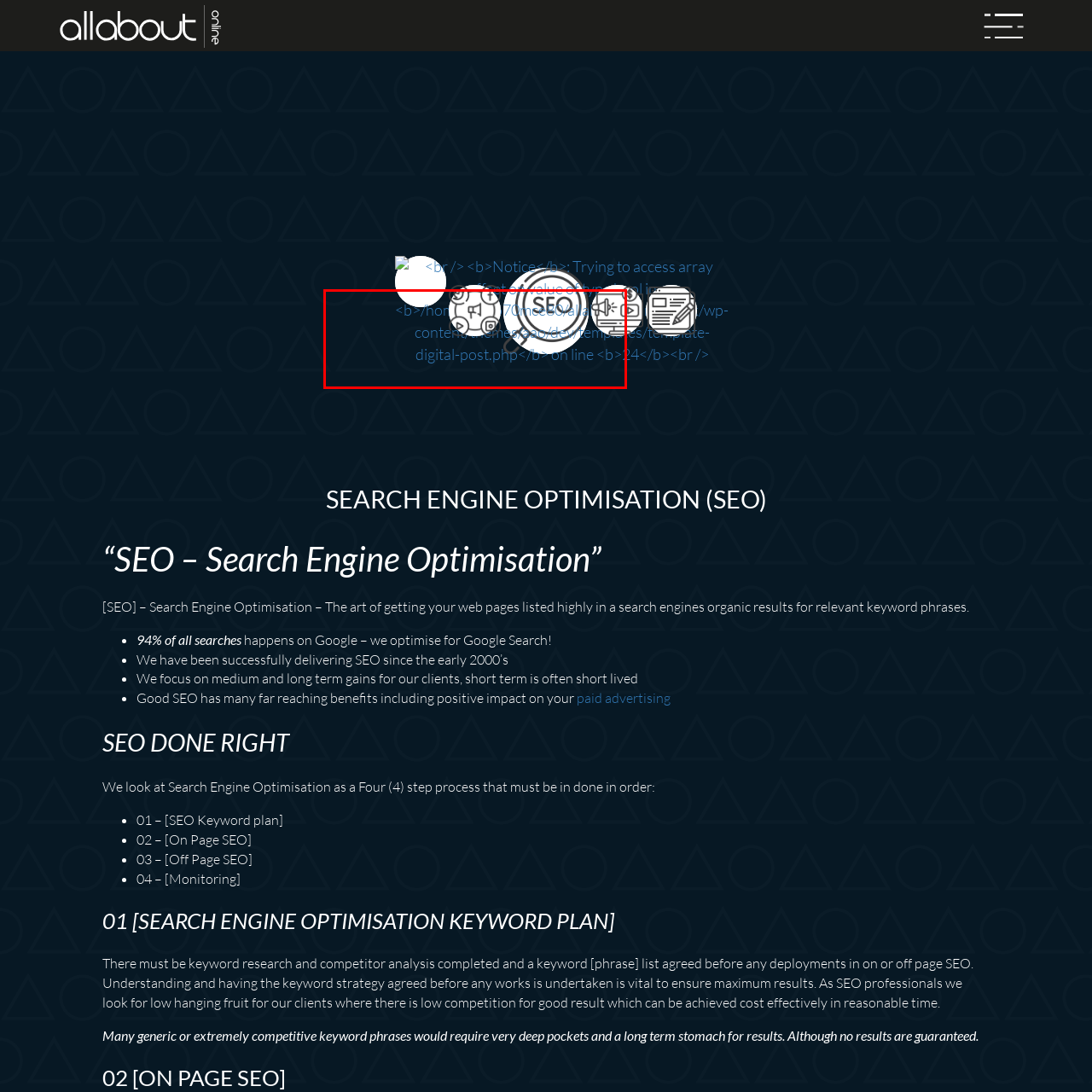What is the aesthetic of the background?
Direct your attention to the image bordered by the red bounding box and answer the question in detail, referencing the image.

The background of the image features a dark aesthetic, which may represent a sophisticated web design, typical of modern digital interfaces used in SEO marketing services.